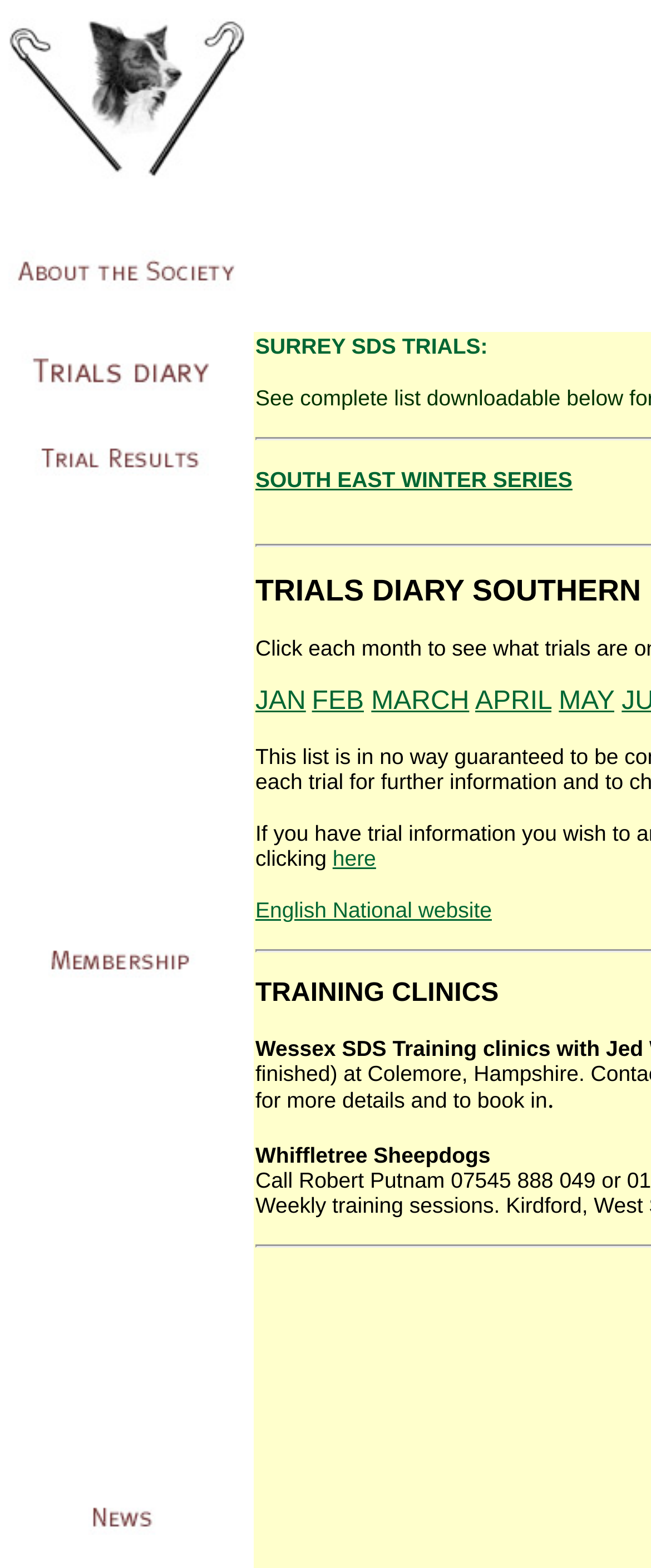Specify the bounding box coordinates of the area to click in order to execute this command: 'Click the link to view JAN'. The coordinates should consist of four float numbers ranging from 0 to 1, and should be formatted as [left, top, right, bottom].

[0.392, 0.439, 0.47, 0.455]